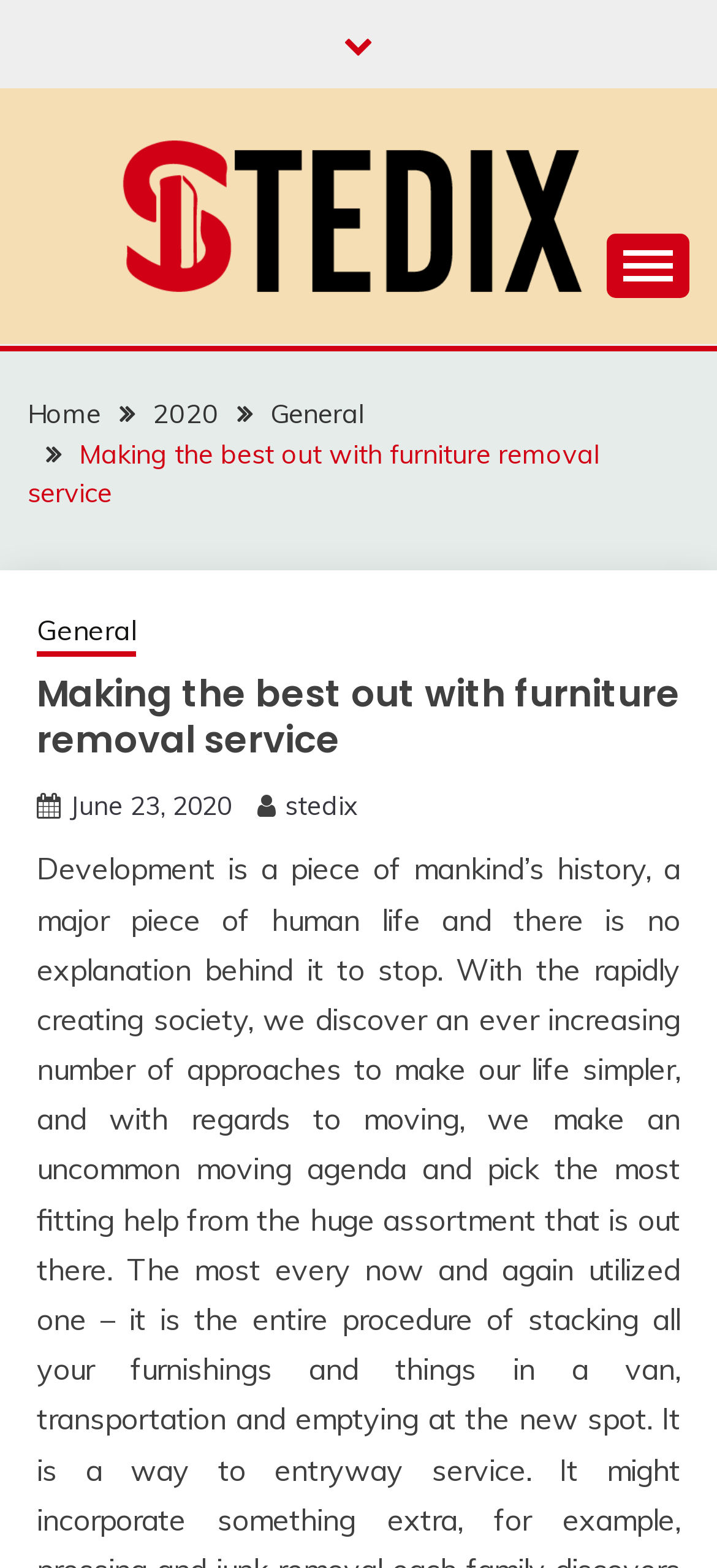Respond to the question with just a single word or phrase: 
What is the purpose of the button at the top right?

Menu control